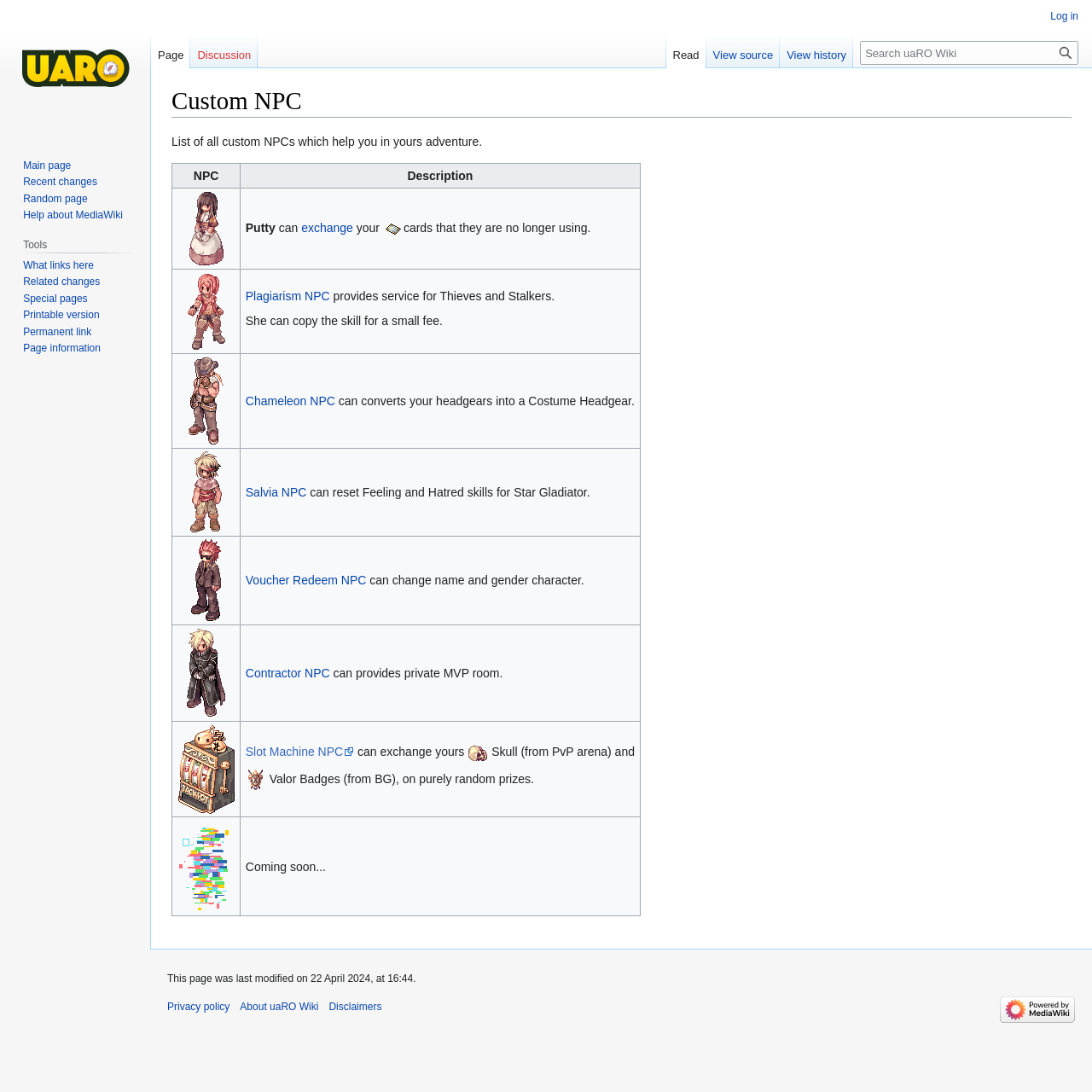Carefully examine the image and provide an in-depth answer to the question: What is the purpose of the Plagiarism NPC?

According to the table, Plagiarism NPC provides service for Thieves and Stalkers, and can copy the skill for a small fee.